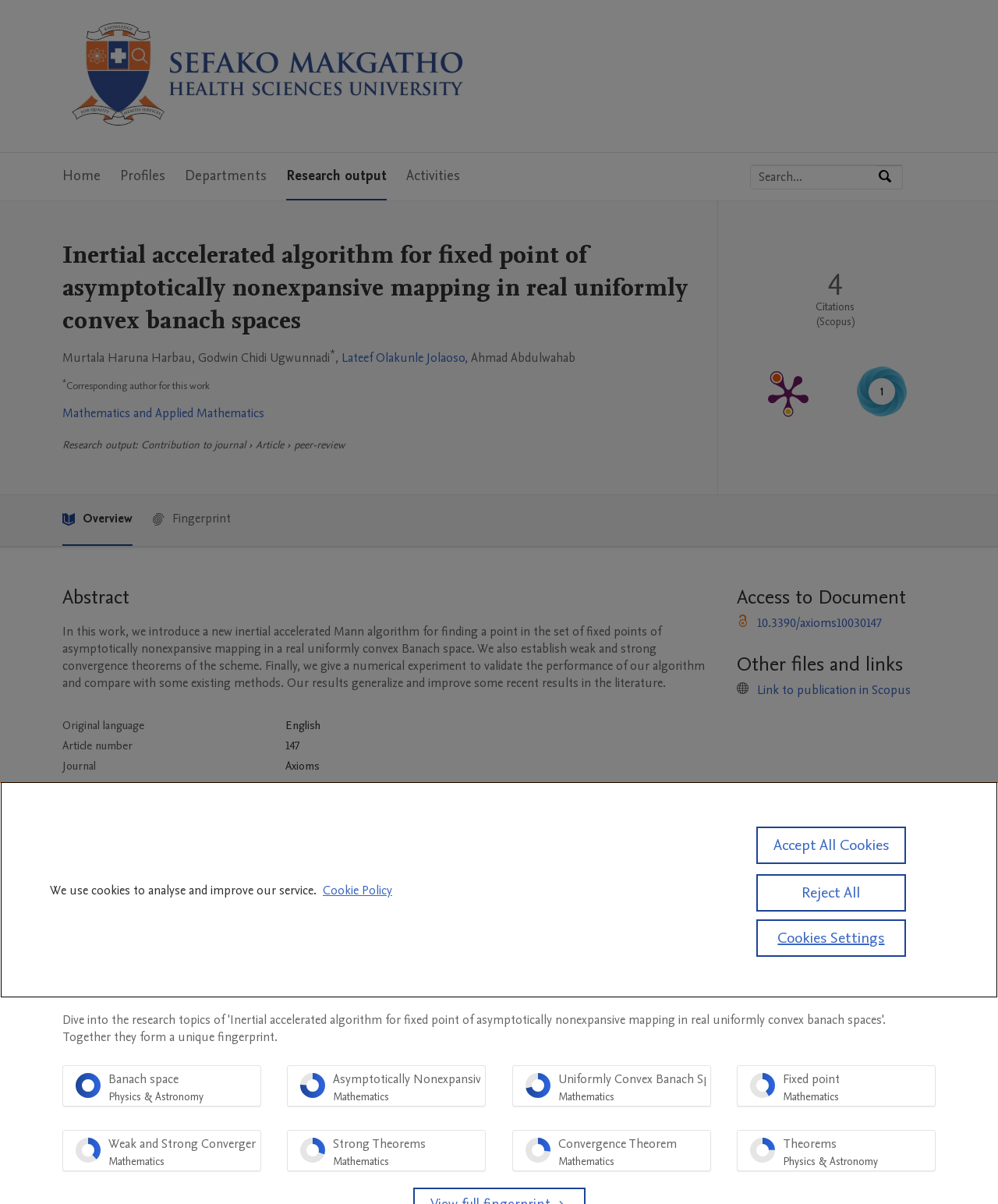Can you specify the bounding box coordinates of the area that needs to be clicked to fulfill the following instruction: "Search by expertise, name or affiliation"?

[0.752, 0.137, 0.879, 0.157]